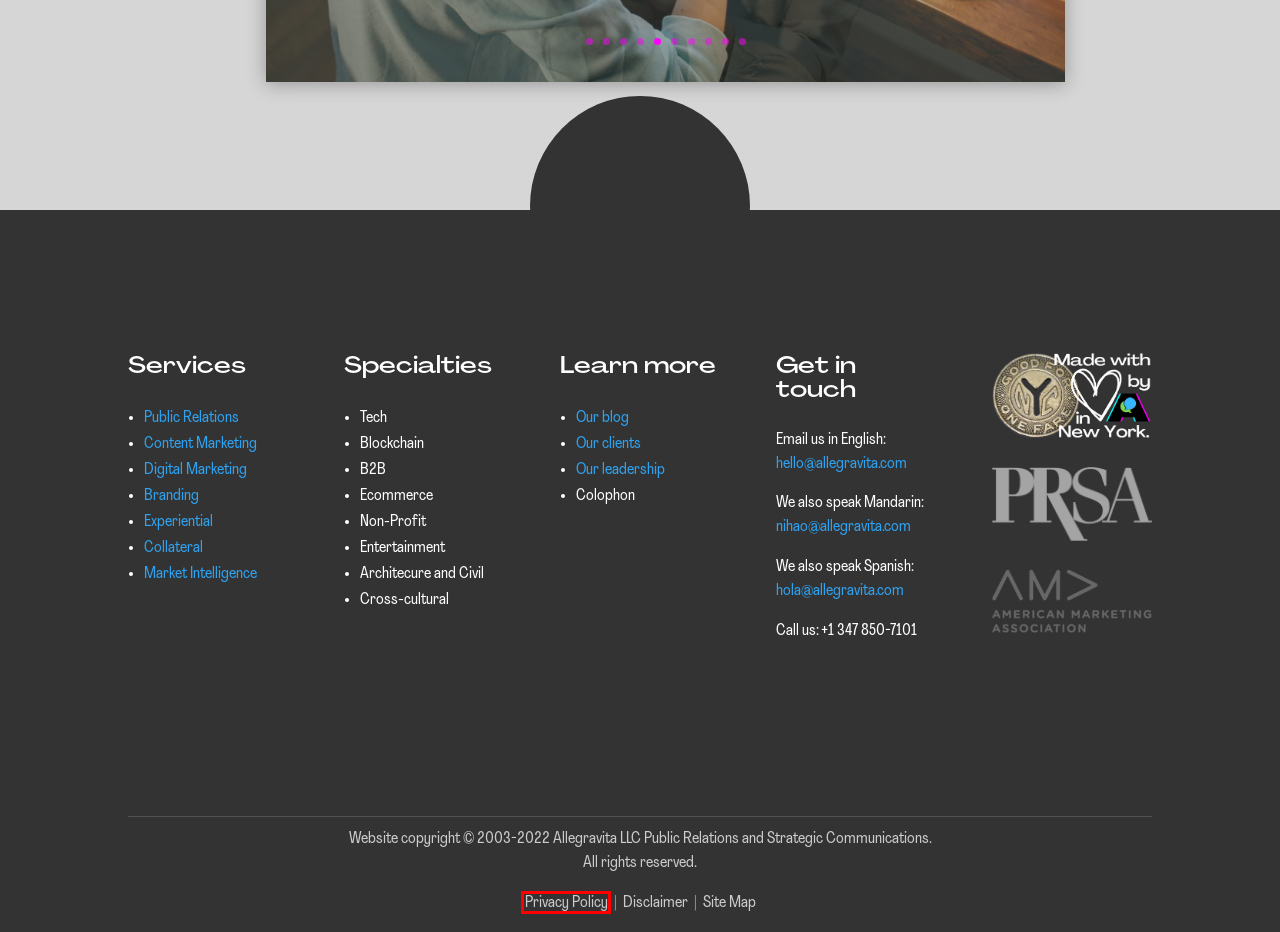You have a screenshot of a webpage where a red bounding box highlights a specific UI element. Identify the description that best matches the resulting webpage after the highlighted element is clicked. The choices are:
A. Site Map | Allegravita
B. Disclaimer | Allegravita
C. Allegravita
D. Privacy Policy | Allegravita
E. Simon Cousins | Allegravita
F. Events are returning. The new, new normal. | Allegravita
G. Our work | Allegravita
H. About Us | Allegravita

D